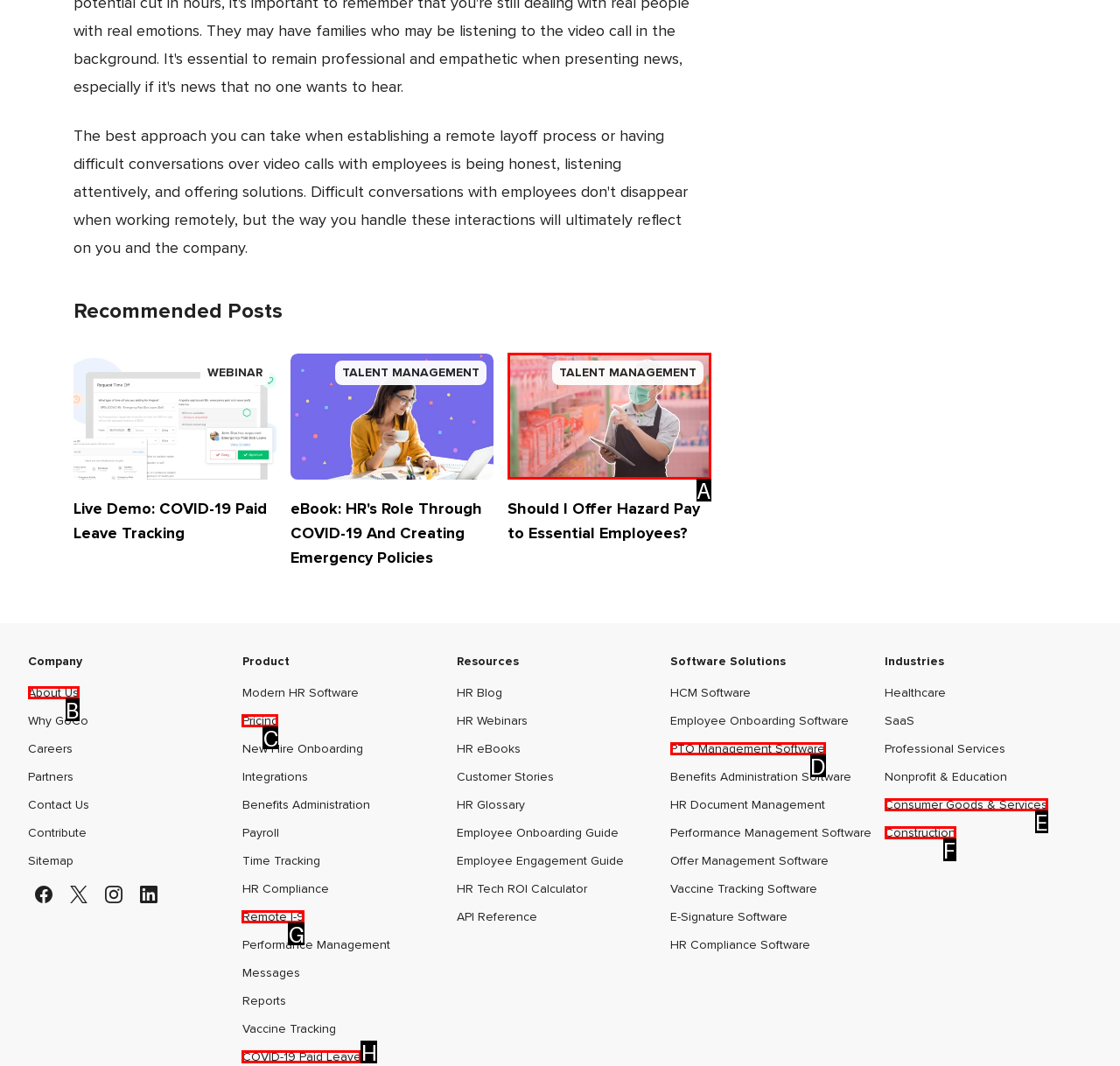Identify the HTML element that corresponds to the description: Search Provide the letter of the matching option directly from the choices.

None